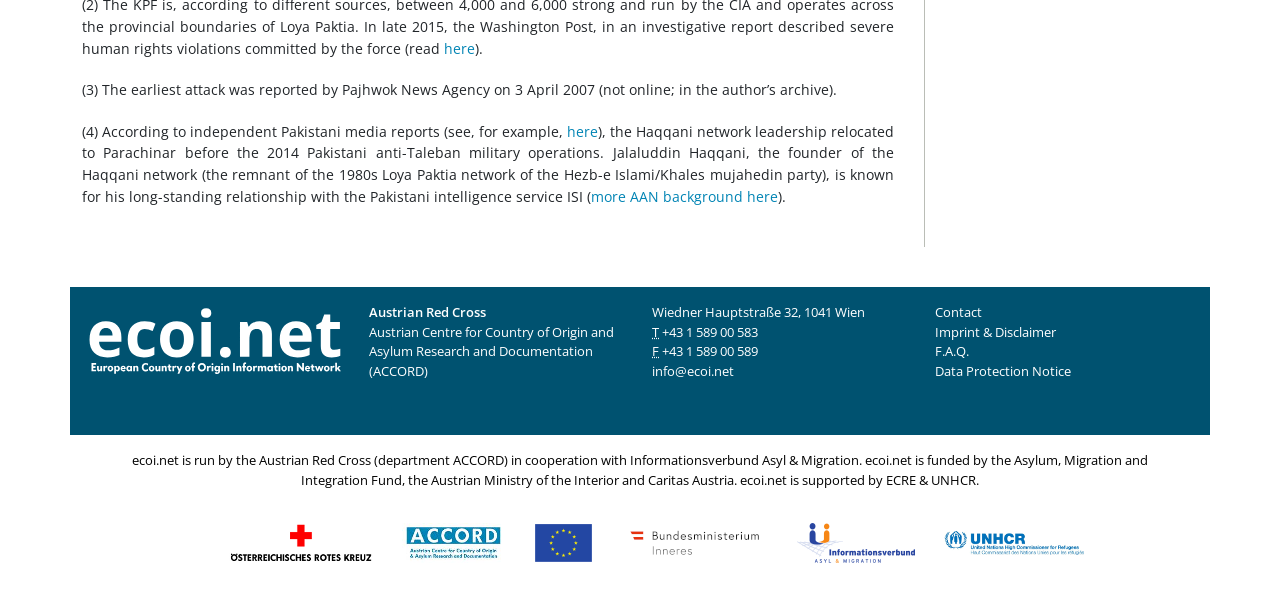Identify the coordinates of the bounding box for the element that must be clicked to accomplish the instruction: "click here to view more information".

[0.347, 0.064, 0.371, 0.095]